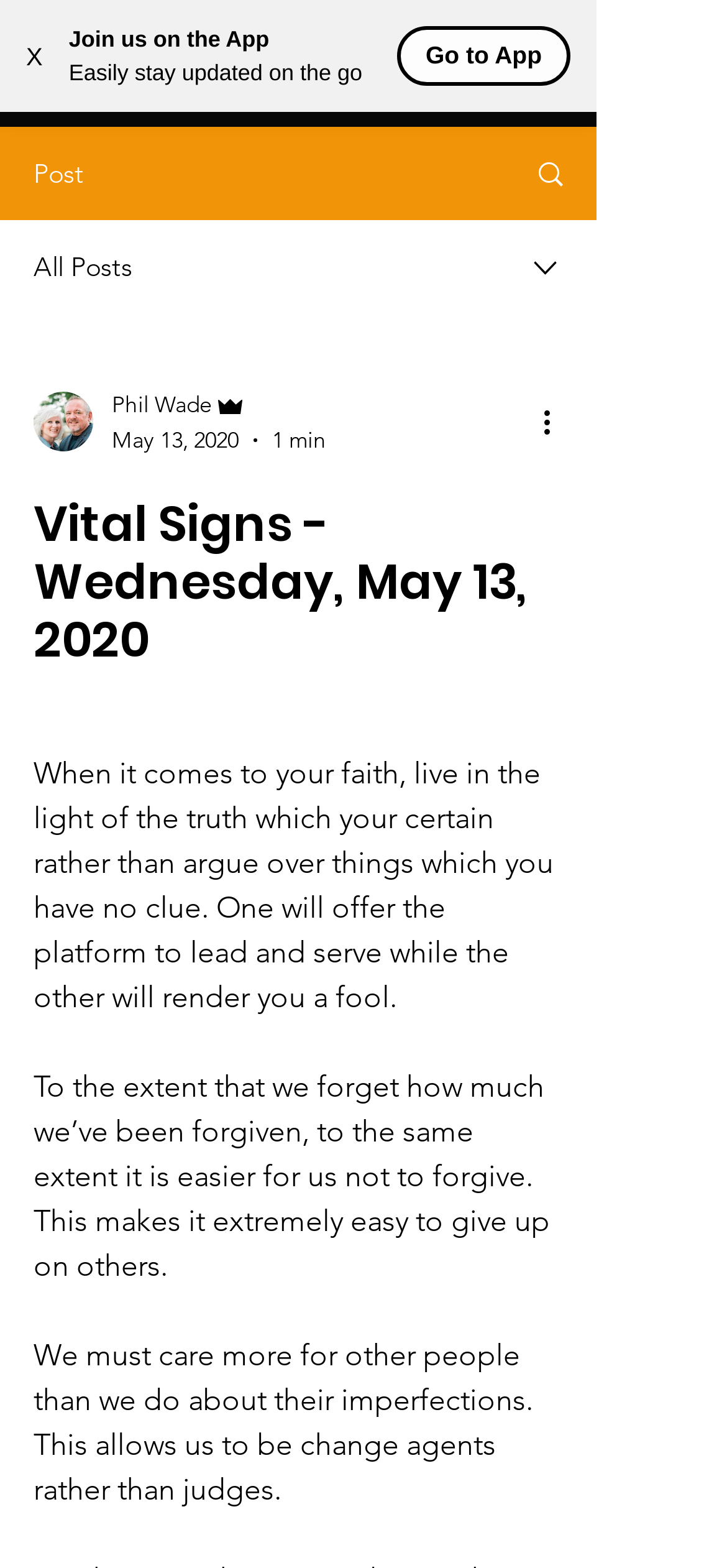Please provide a short answer using a single word or phrase for the question:
What is the author of the article?

Phil Wade